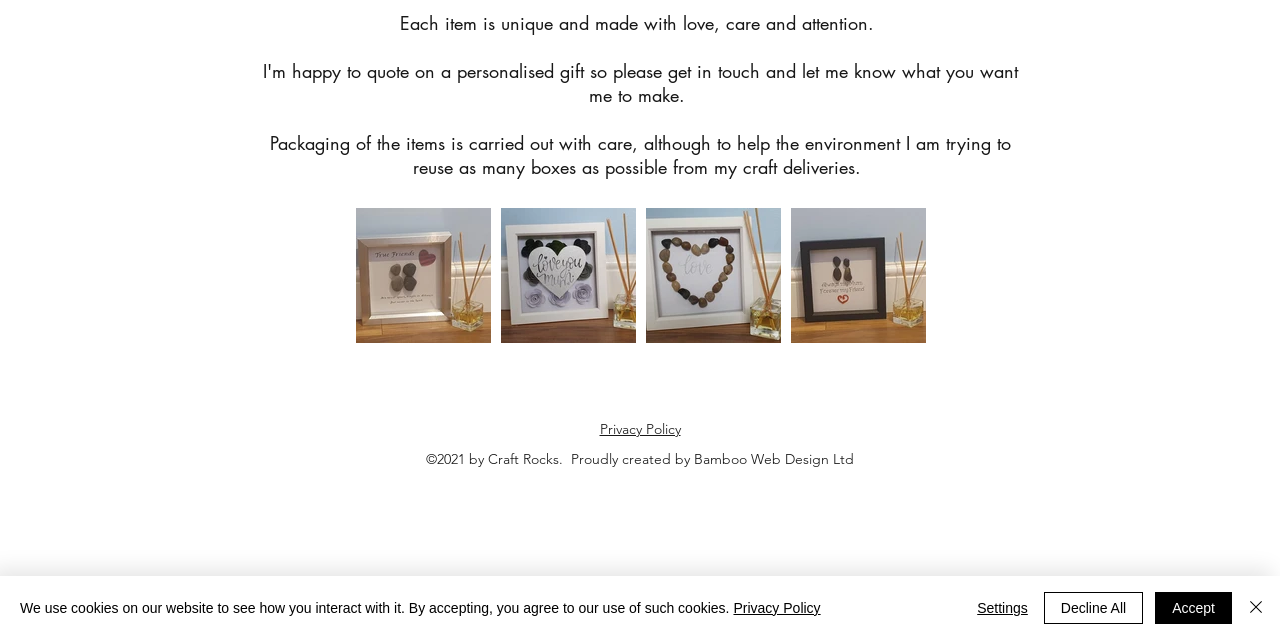Determine the bounding box coordinates for the UI element matching this description: "Accept".

[0.902, 0.925, 0.962, 0.975]